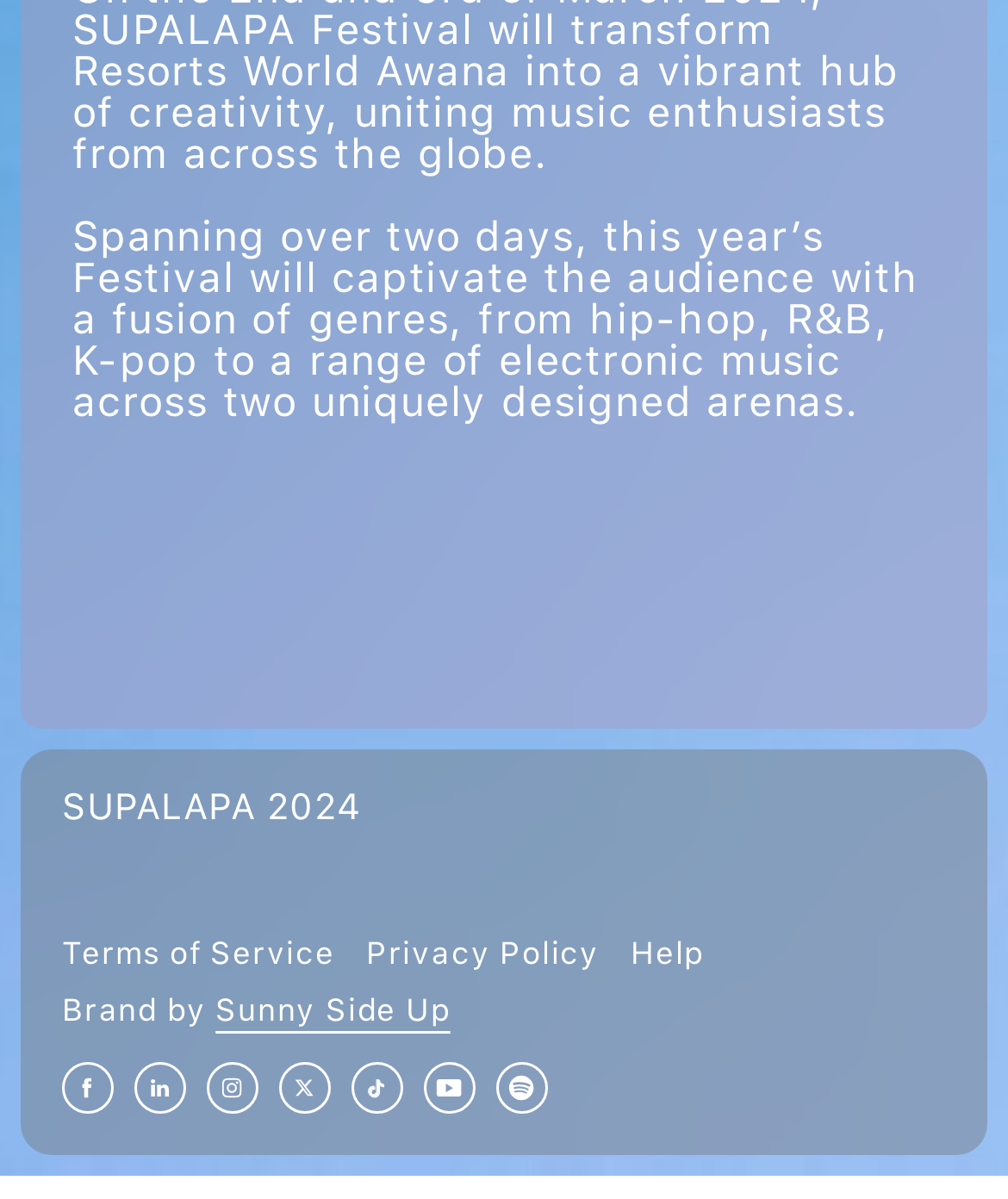Given the description "Terms of Service", determine the bounding box of the corresponding UI element.

[0.062, 0.783, 0.332, 0.809]